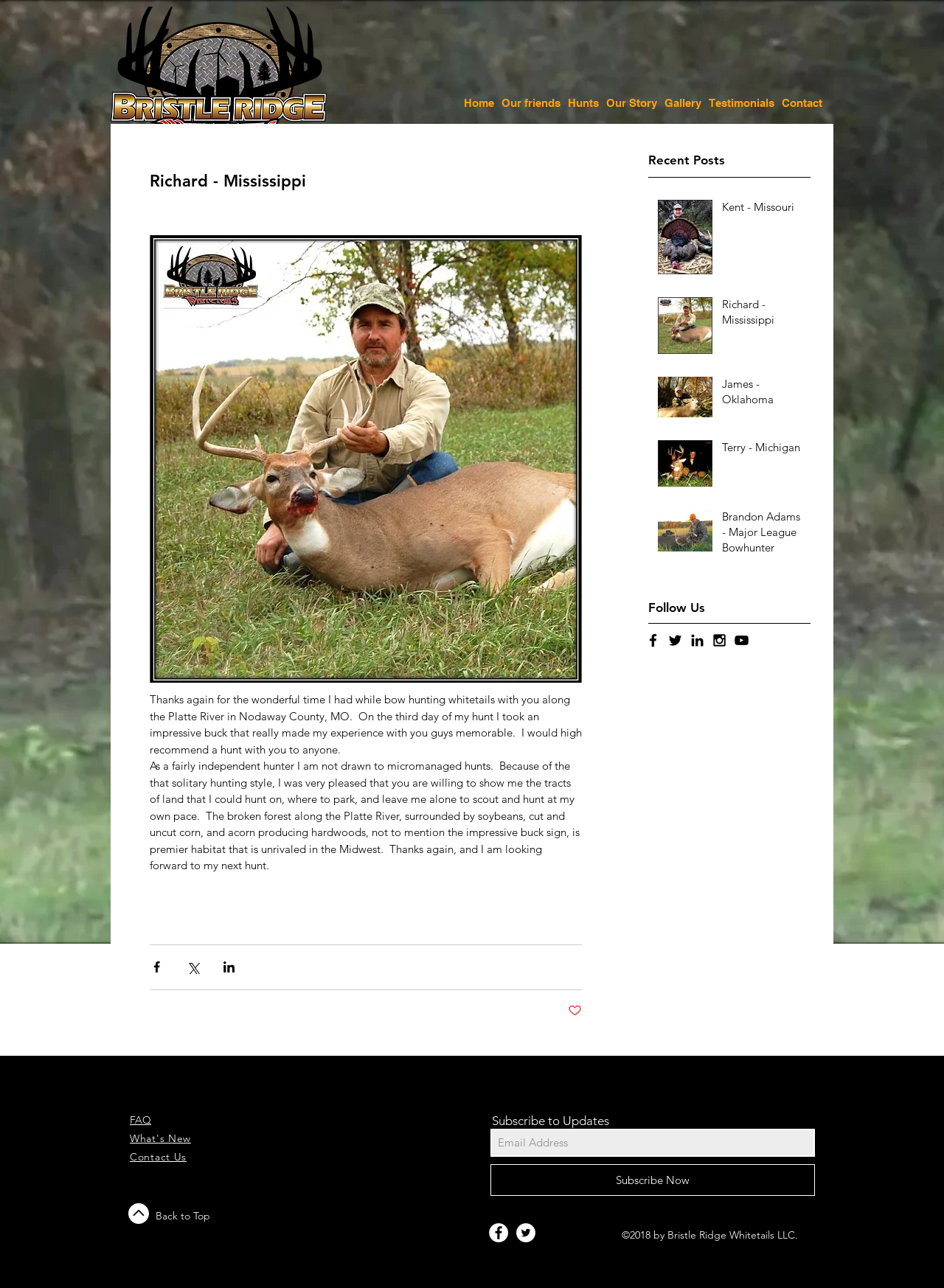Give an in-depth explanation of the webpage layout and content.

This webpage is about Bristle Ridge Whitetails, a hunting outfitter. At the top, there is a navigation menu with links to "Home", "Our friends", "Hunts", "Our Story", "Gallery", "Testimonials", and "Contact". Below the navigation menu, there is a logo of Bristle Ridge Whitetails.

The main content of the webpage is divided into two sections. On the left, there is a testimonial from Richard, a hunter from Mississippi, who shares his positive experience with Bristle Ridge Whitetails. The testimonial is accompanied by social media sharing buttons.

On the right, there is a list of recent posts, each with a title, an image, and a link to read more. The posts are from different hunters, including Kent from Missouri, James from Oklahoma, Terry from Michigan, and Brandon Adams from Major League Bowhunter.

Below the recent posts, there is a section that says "Follow Us" and provides links to social media platforms, including Facebook, Twitter, LinkedIn, Instagram, and YouTube.

At the bottom of the webpage, there are links to "FAQ", "What's New", "Contact Us", and "Back to Top". There is also a slideshow section with a call-to-action to subscribe to updates and a form to enter an email address.

Finally, there is a copyright notice at the very bottom of the webpage, stating that the content is owned by Bristle Ridge Whitetails LLC.